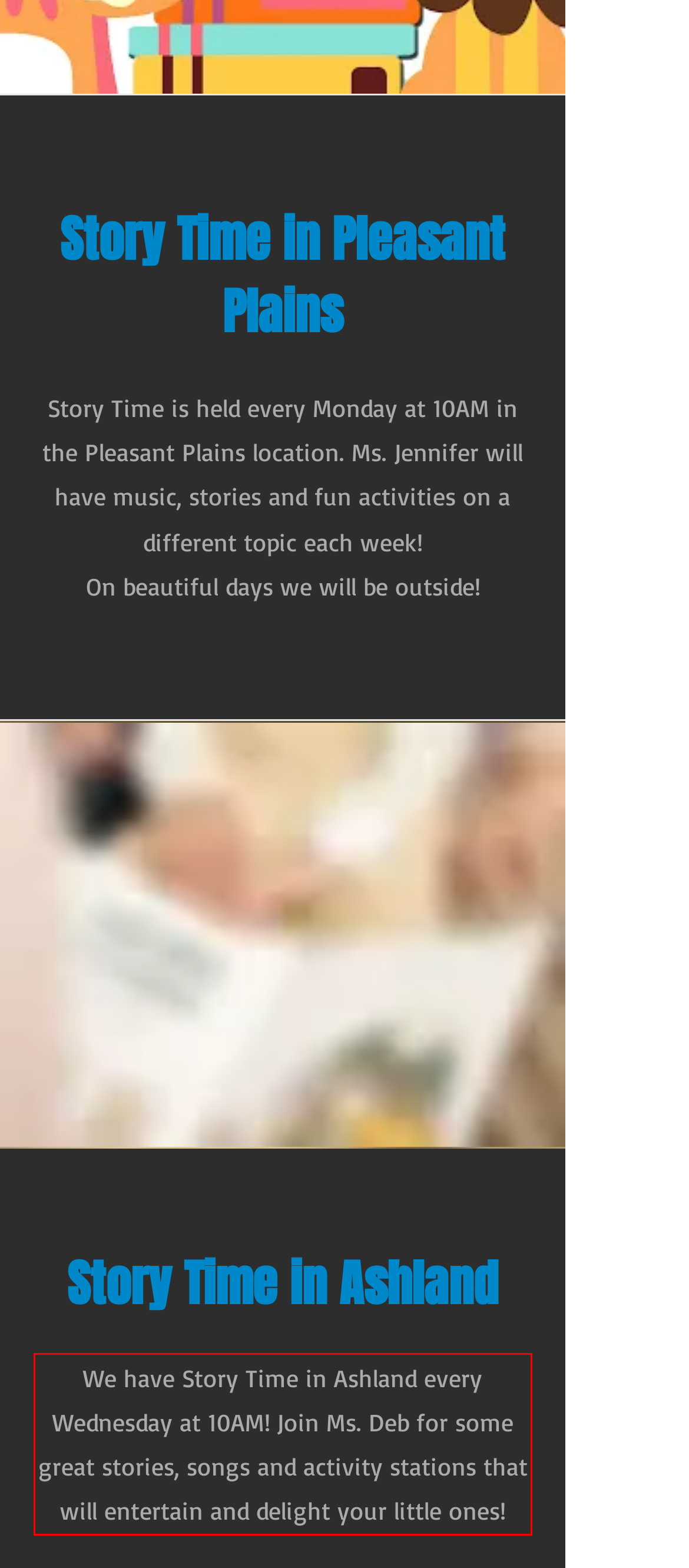Given a screenshot of a webpage with a red bounding box, extract the text content from the UI element inside the red bounding box.

We have Story Time in Ashland every Wednesday at 10AM! Join Ms. Deb for some great stories, songs and activity stations that will entertain and delight your little ones!